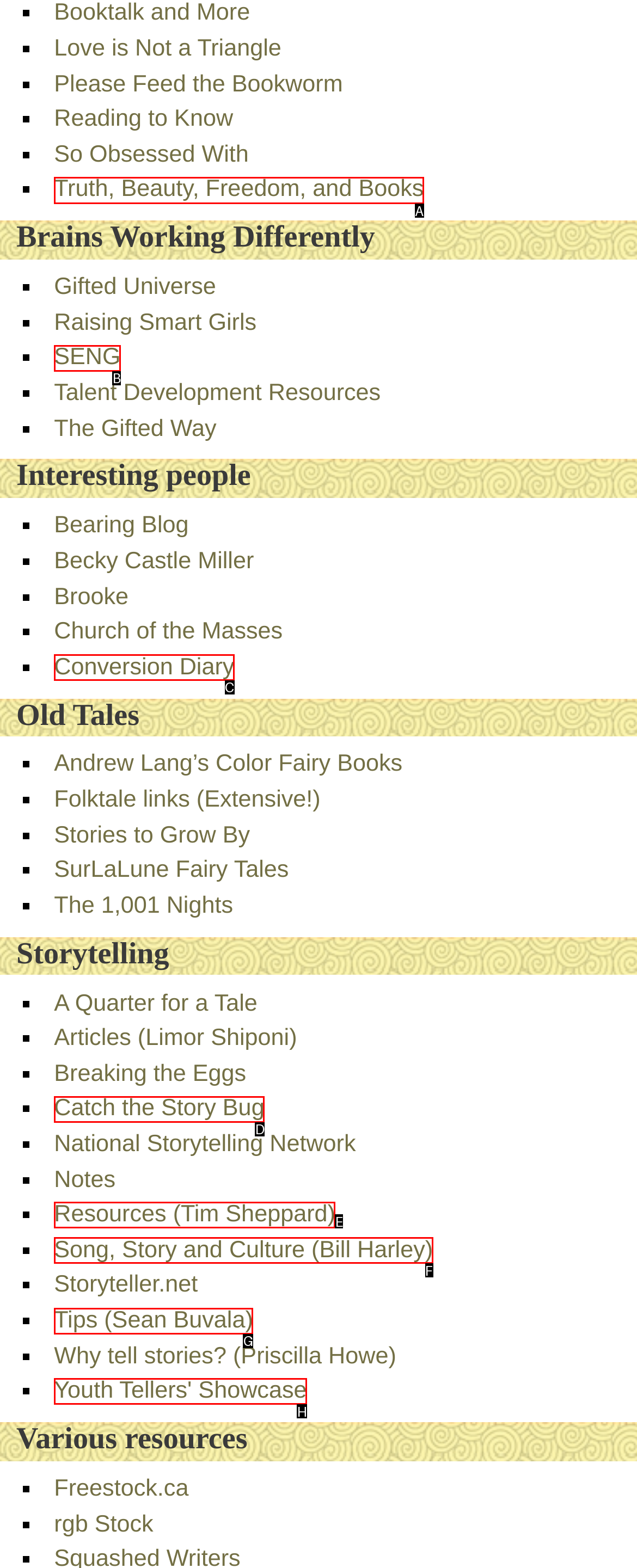Select the appropriate HTML element to click for the following task: Visit 'Truth, Beauty, Freedom, and Books'
Answer with the letter of the selected option from the given choices directly.

A